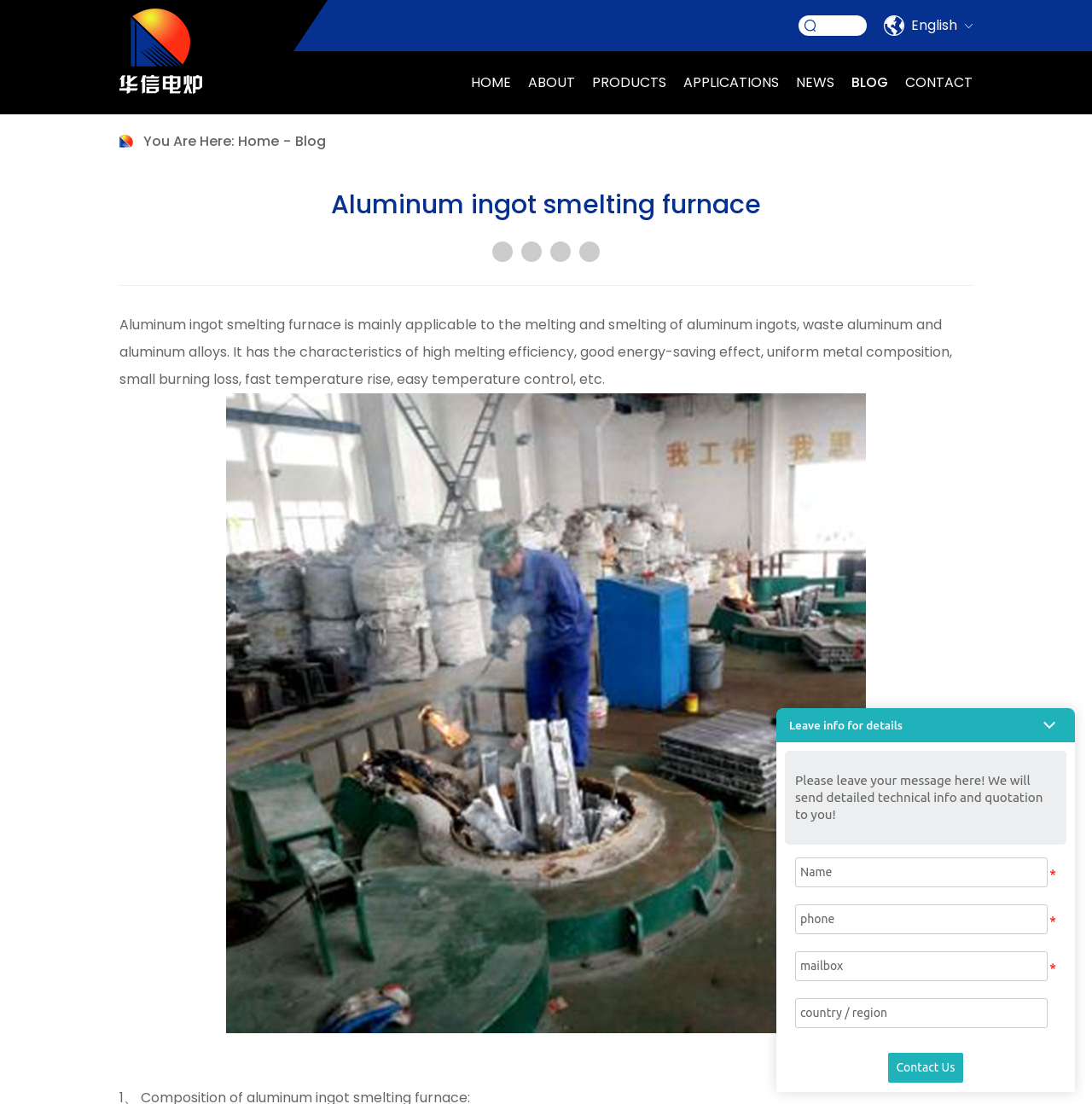What is the purpose of the textbox below the 'Please leave your message here!' text?
Analyze the image and provide a thorough answer to the question.

The textbox is labeled as 'Name' and is located below the 'Please leave your message here!' text, which suggests that it is intended for users to input their name. This is likely part of a contact form or message submission process.